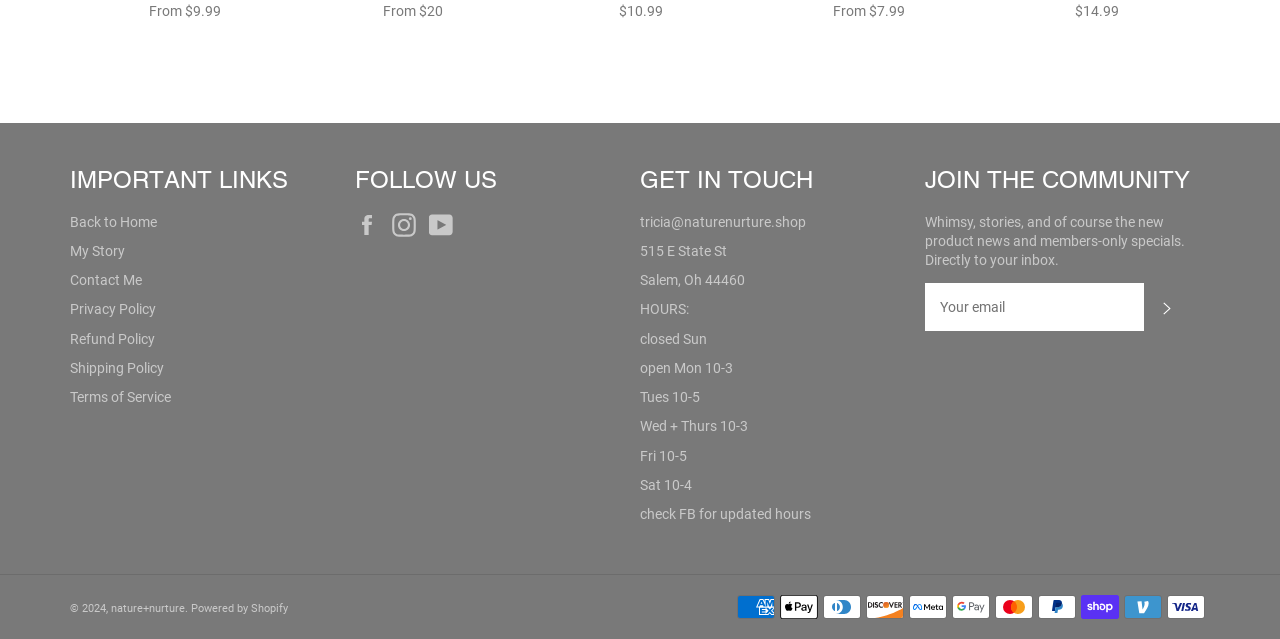Identify the bounding box coordinates of the section to be clicked to complete the task described by the following instruction: "Contact Tricia via email". The coordinates should be four float numbers between 0 and 1, formatted as [left, top, right, bottom].

[0.5, 0.334, 0.63, 0.359]